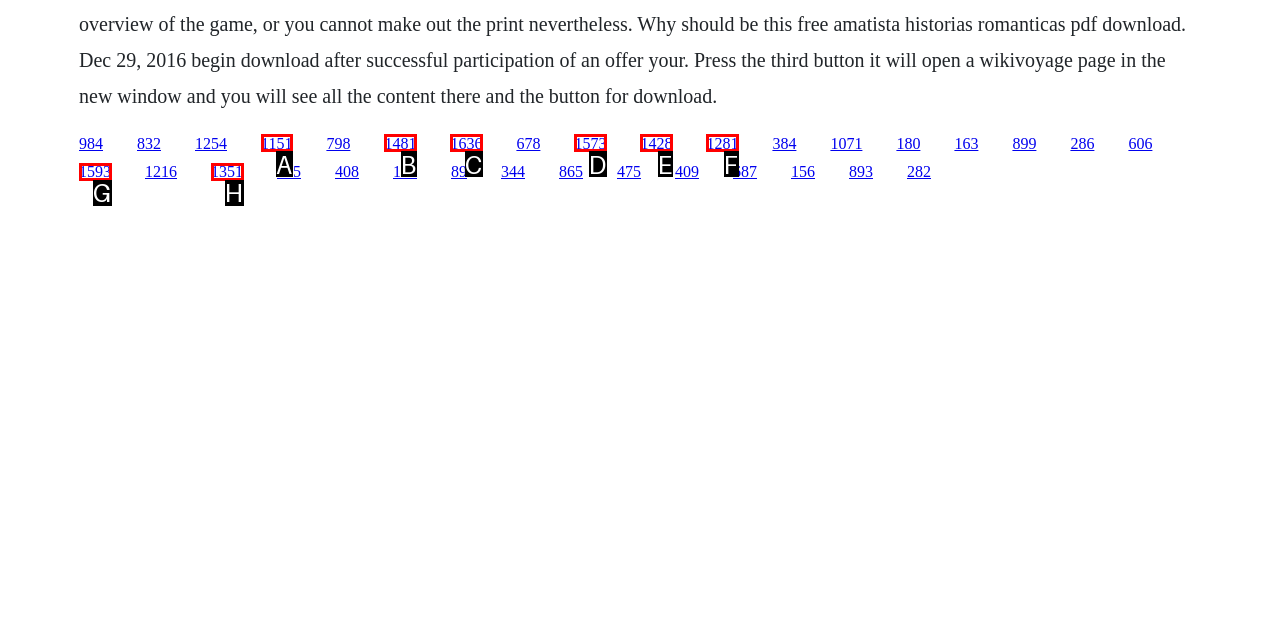Identify the HTML element that matches the description: 1351. Provide the letter of the correct option from the choices.

H